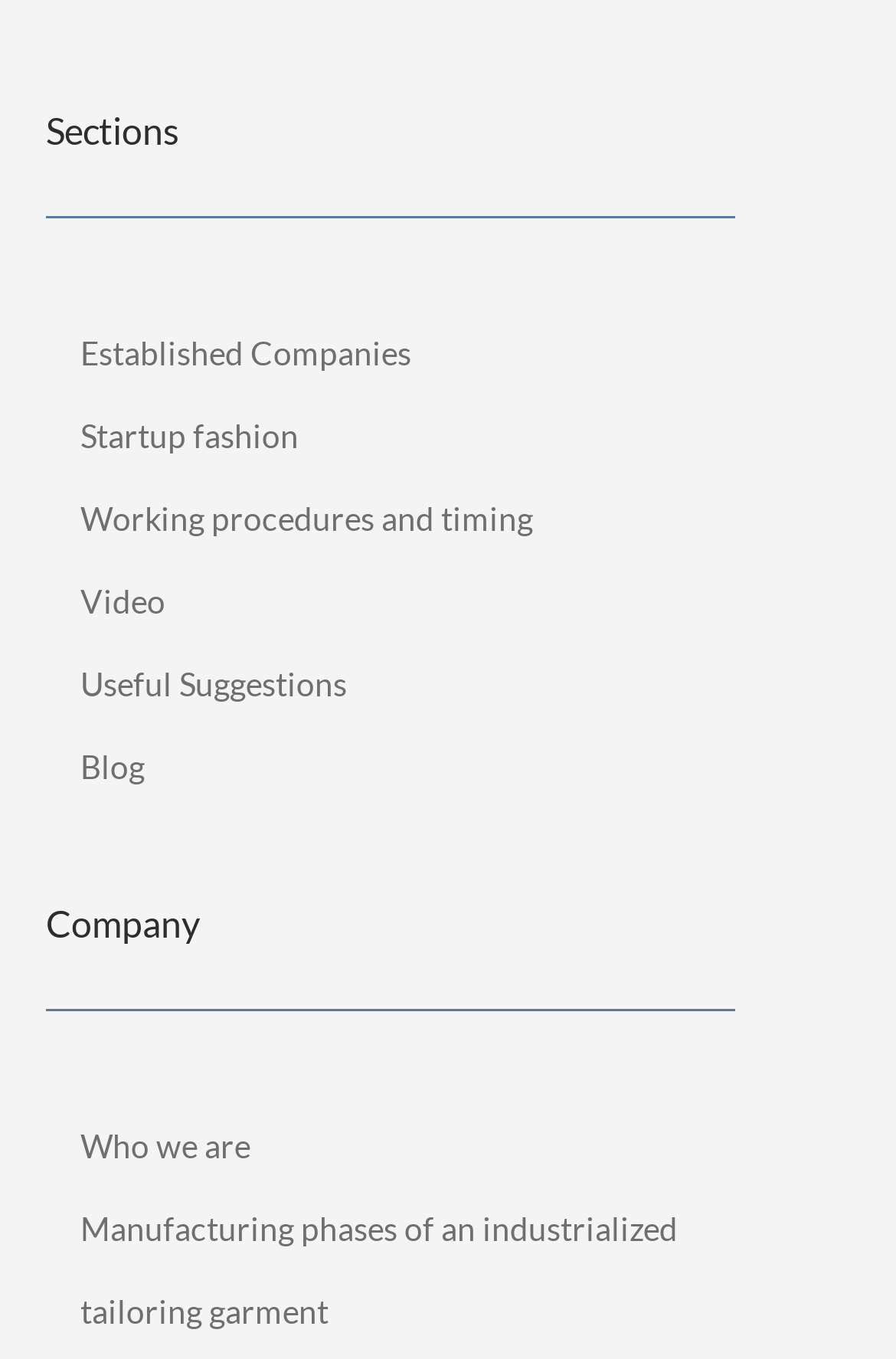What is the first link on the webpage?
Please use the visual content to give a single word or phrase answer.

Established Companies